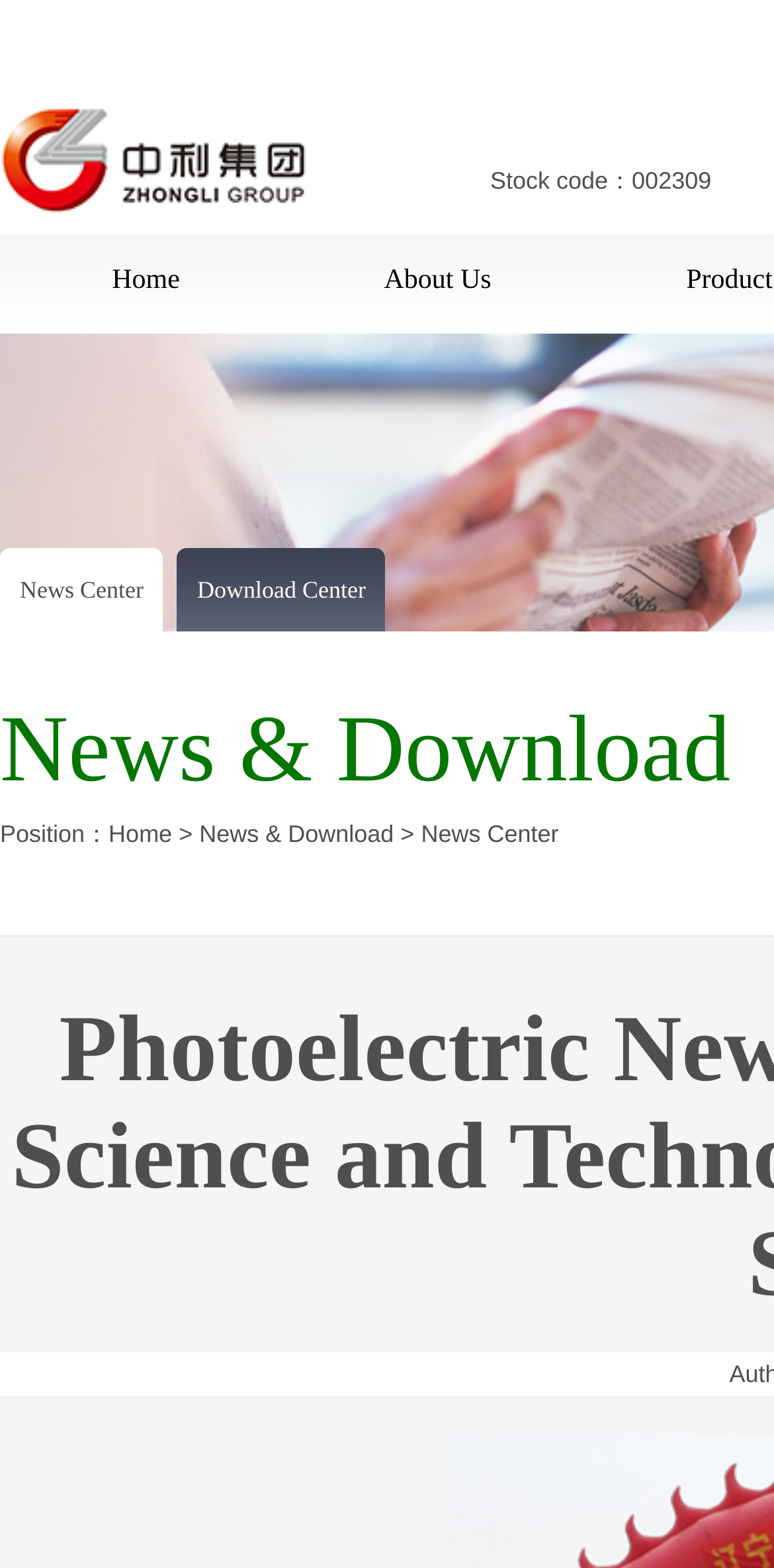Could you identify the text that serves as the heading for this webpage?

Photoelectric New Material Project of Zhongli Science and Technology Group (Liaoning) Based Successfully